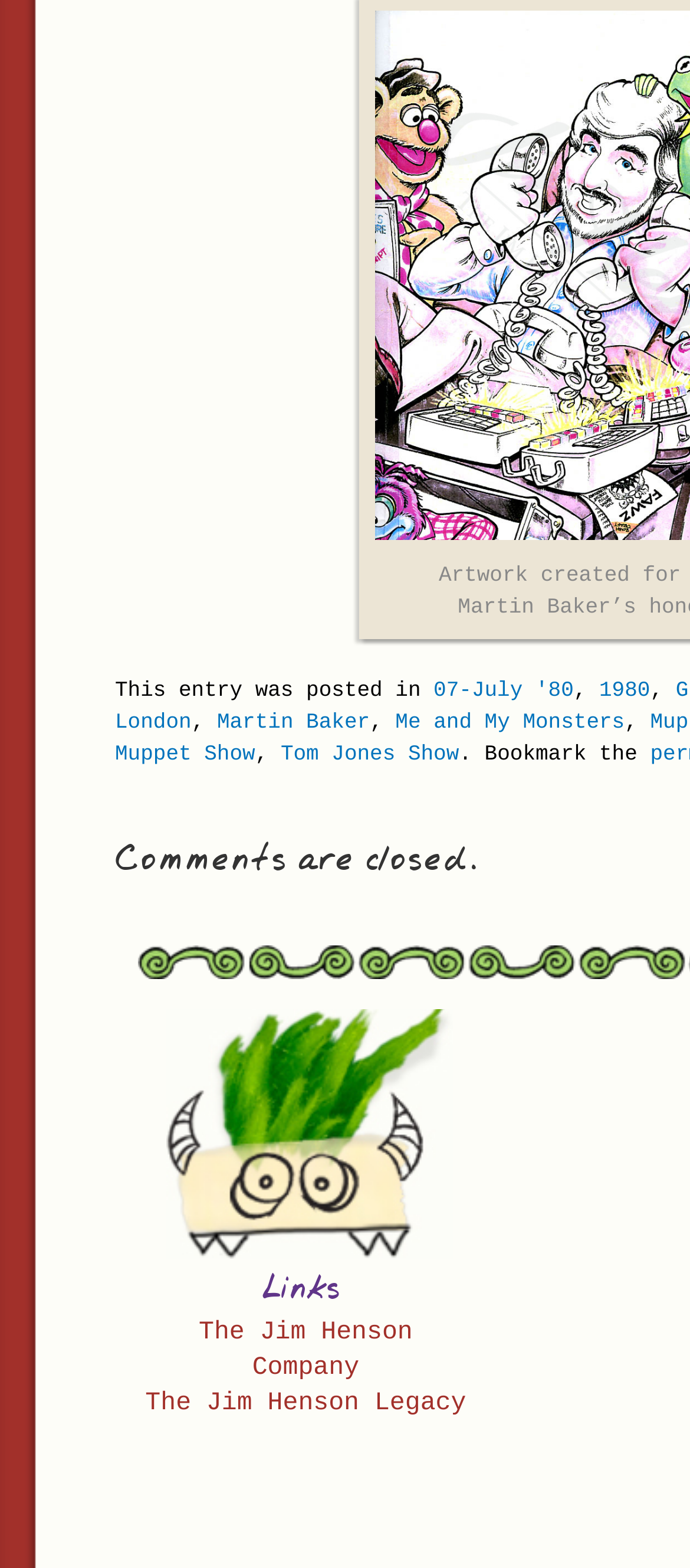Please answer the following question using a single word or phrase: 
Is commenting allowed on this post?

No